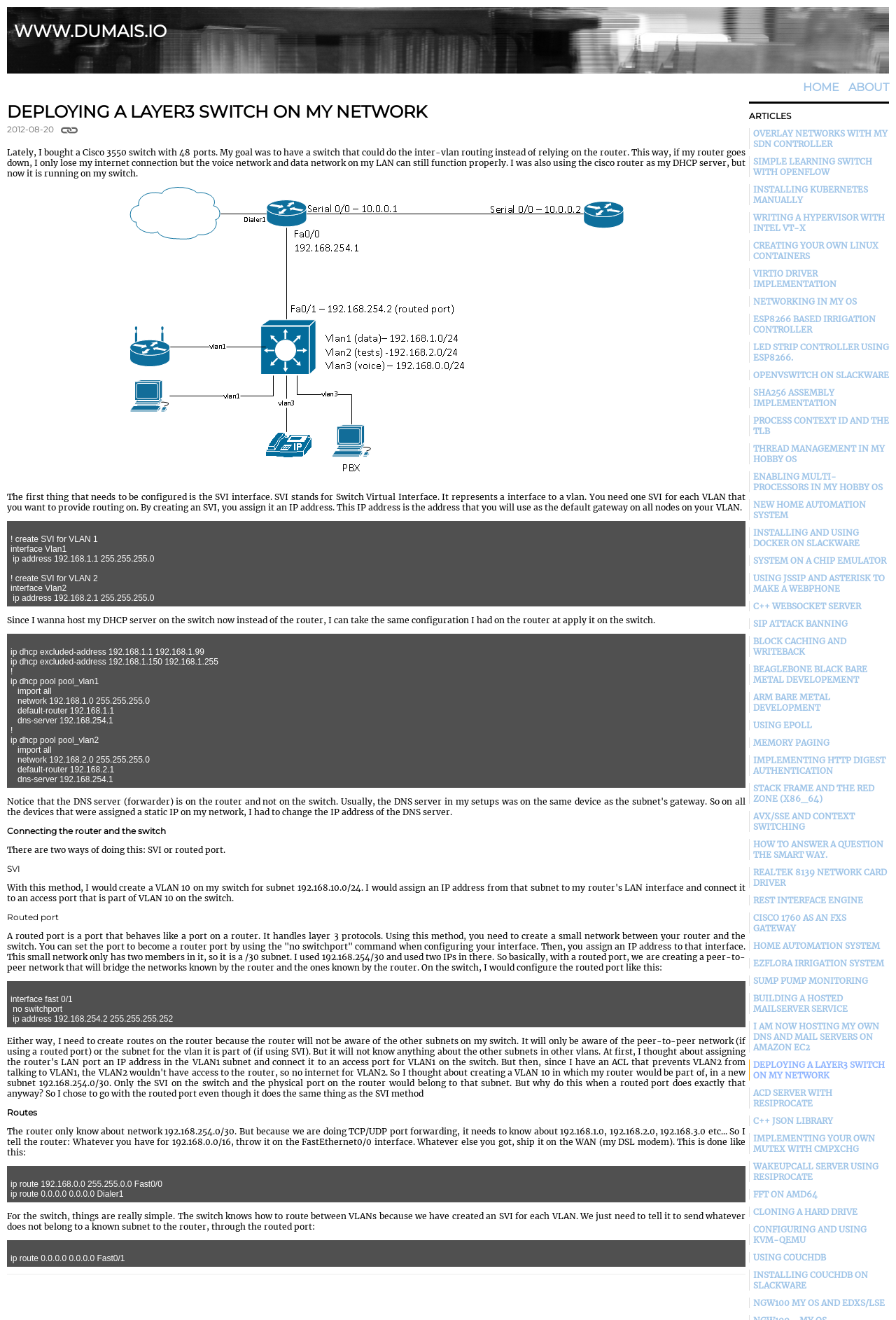Determine the bounding box coordinates of the element's region needed to click to follow the instruction: "click HOME". Provide these coordinates as four float numbers between 0 and 1, formatted as [left, top, right, bottom].

[0.896, 0.061, 0.937, 0.071]